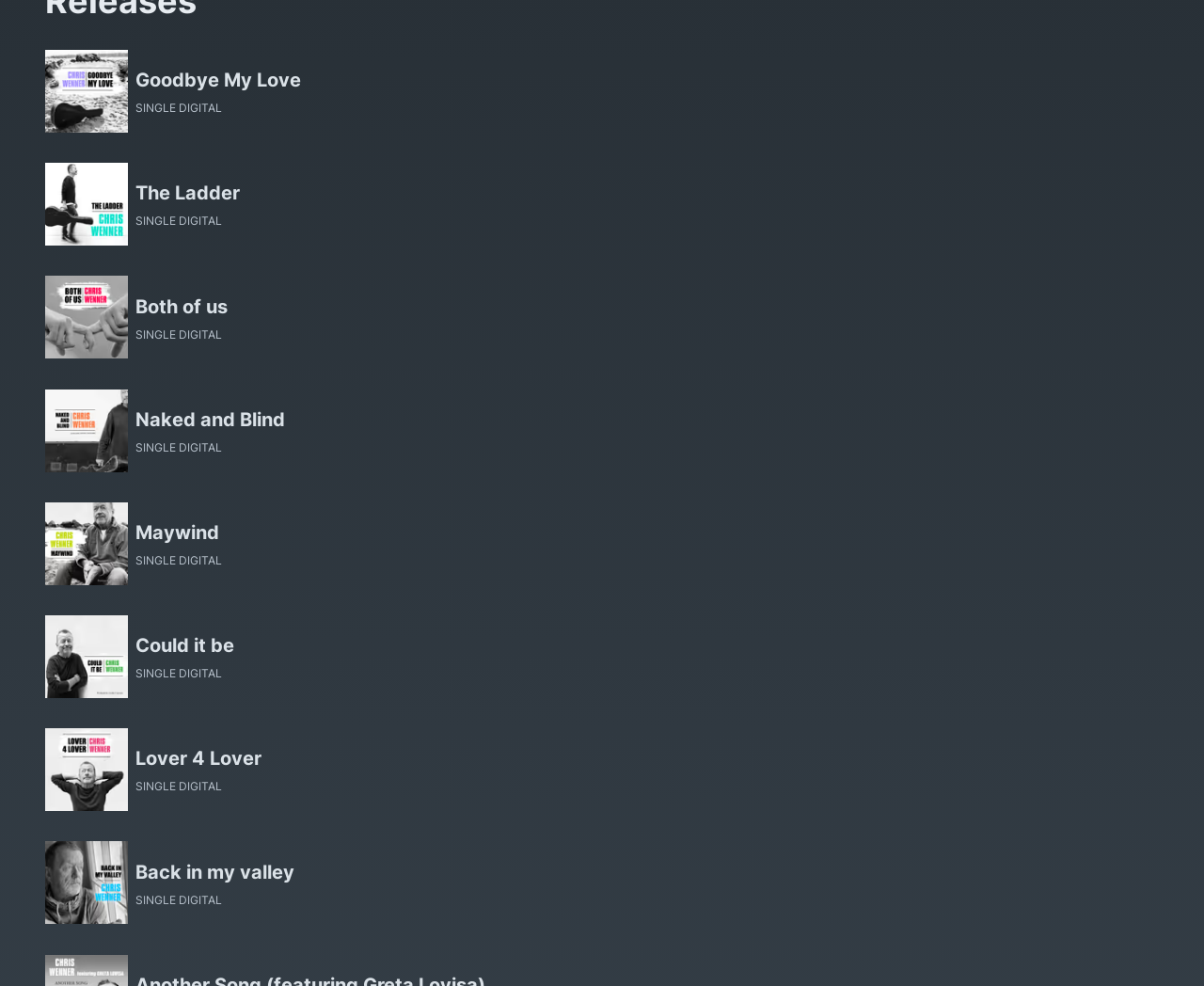Identify the bounding box for the UI element specified in this description: "Click here to buy". The coordinates must be four float numbers between 0 and 1, formatted as [left, top, right, bottom].

None